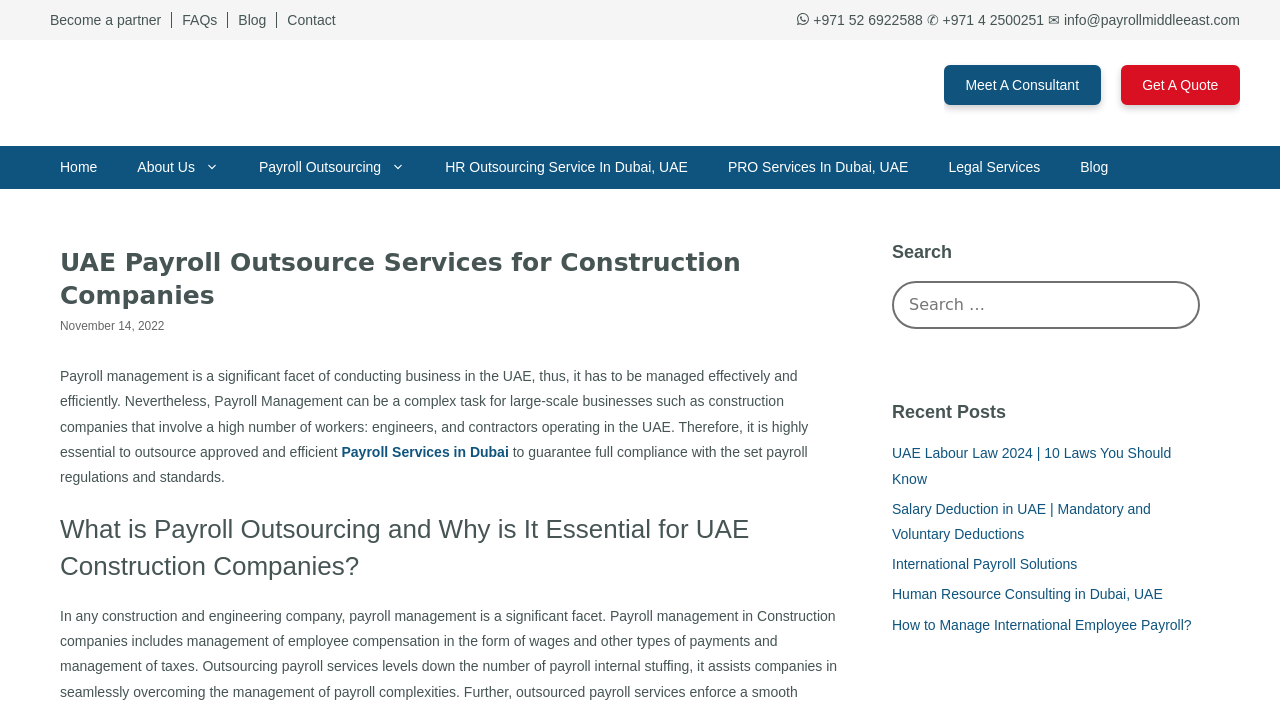Return the bounding box coordinates of the UI element that corresponds to this description: "Home". The coordinates must be given as four float numbers in the range of 0 and 1, [left, top, right, bottom].

[0.031, 0.208, 0.092, 0.27]